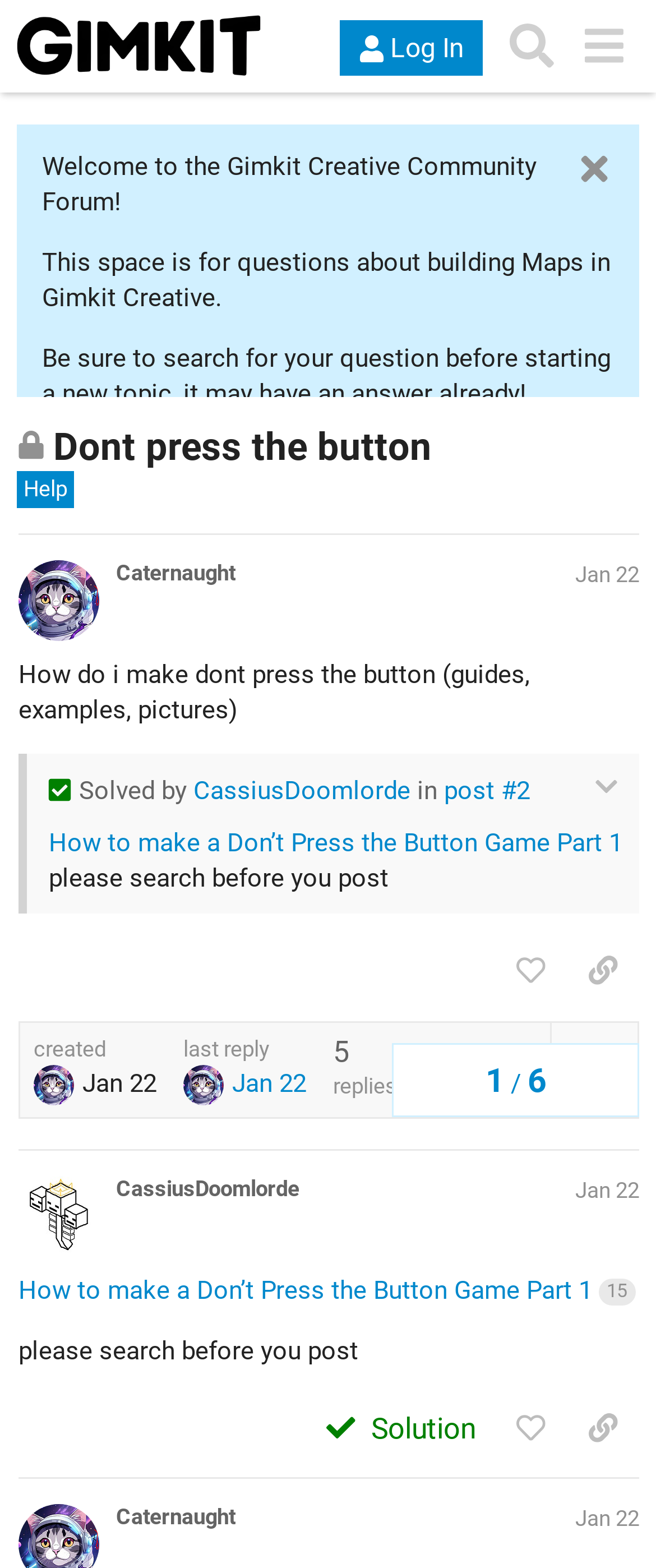Please find the bounding box coordinates of the element that needs to be clicked to perform the following instruction: "Expand the topic details". The bounding box coordinates should be four float numbers between 0 and 1, represented as [left, top, right, bottom].

[0.838, 0.652, 0.972, 0.713]